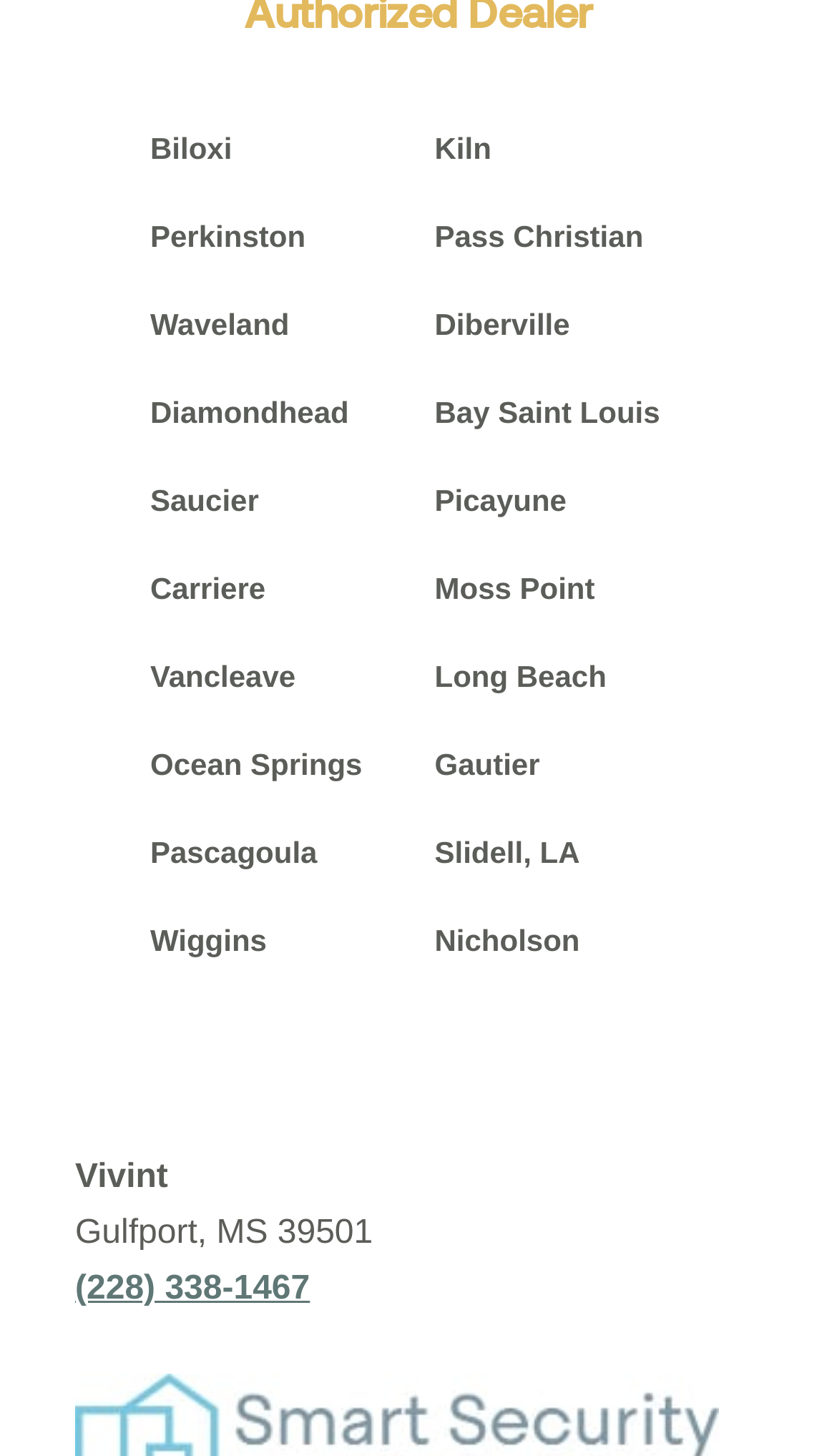Pinpoint the bounding box coordinates of the element that must be clicked to accomplish the following instruction: "explore Slidell, LA". The coordinates should be in the format of four float numbers between 0 and 1, i.e., [left, top, right, bottom].

[0.519, 0.573, 0.693, 0.596]